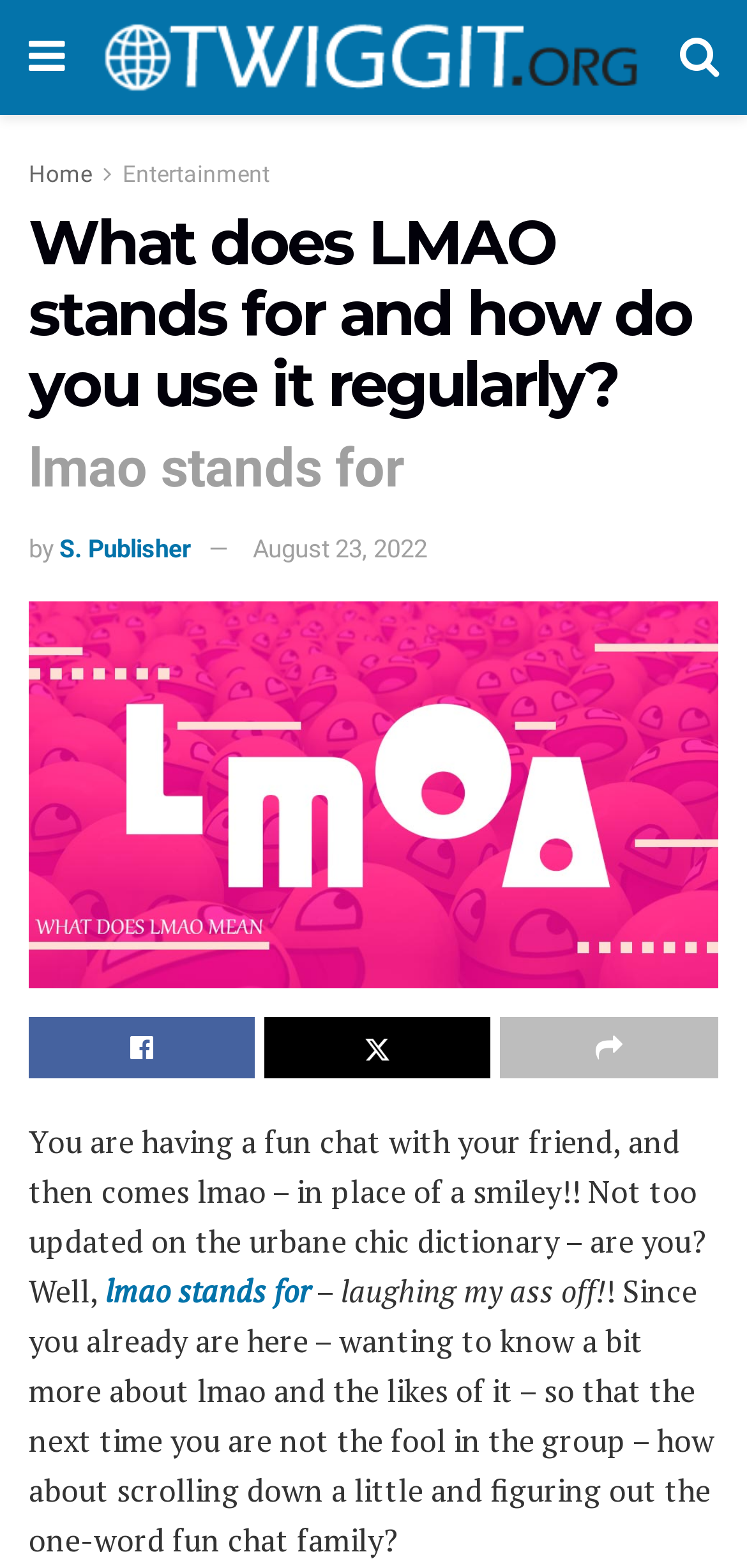What is the date of publication of this article?
Provide a concise answer using a single word or phrase based on the image.

August 23, 2022